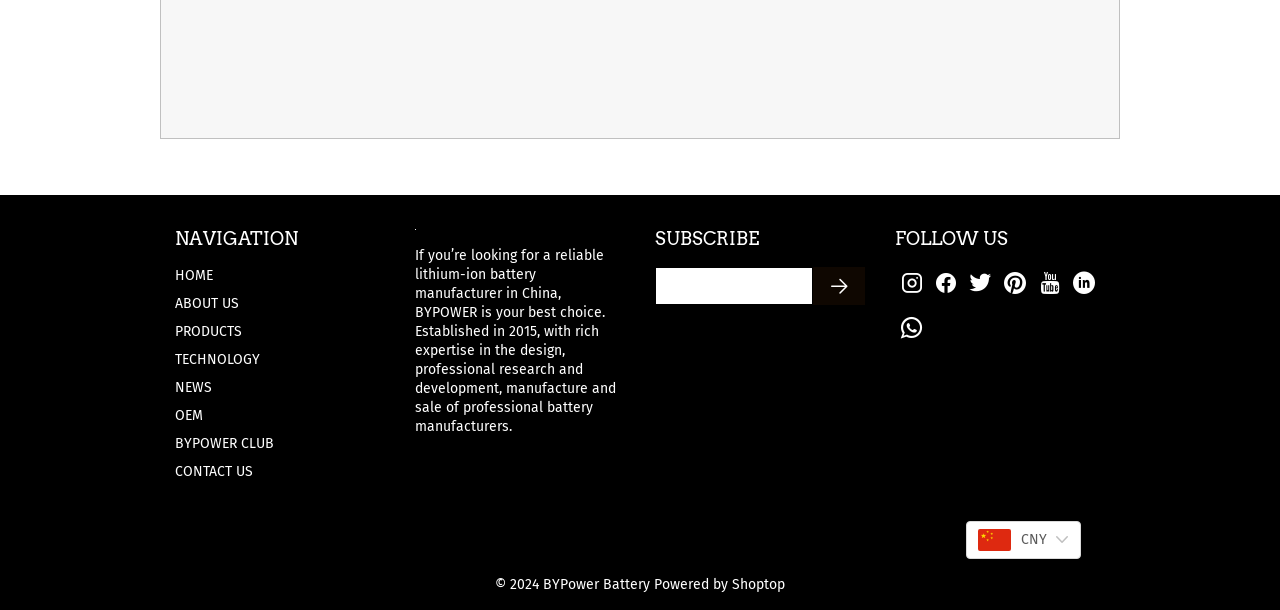Analyze the image and give a detailed response to the question:
What is the purpose of the textbox?

The textbox is located next to the 'SUBSCRIBE' button, and it is labeled as 'Email'. This suggests that the purpose of the textbox is to input an email address for subscription.